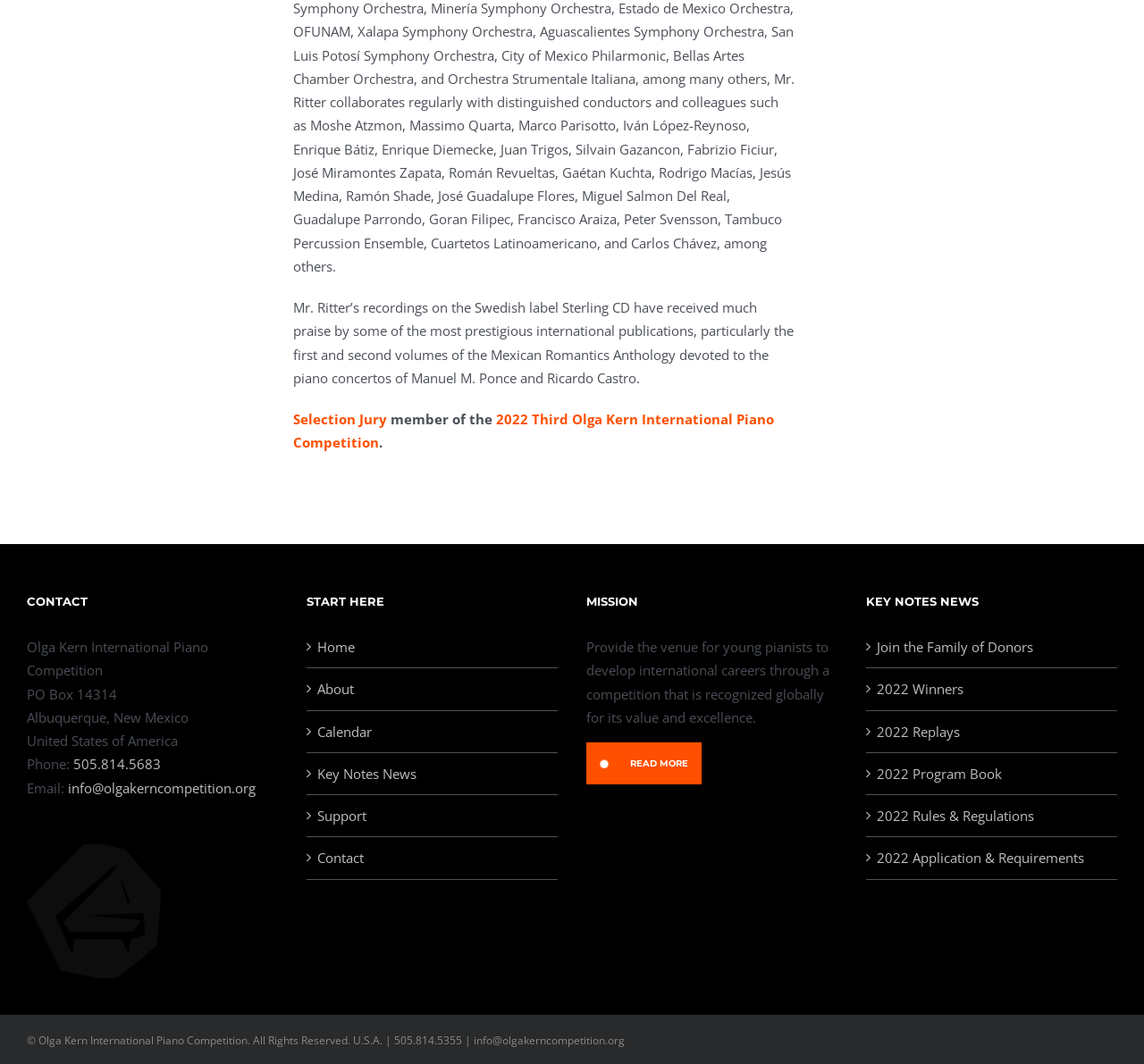Determine the coordinates of the bounding box for the clickable area needed to execute this instruction: "Enter your mobile number".

None